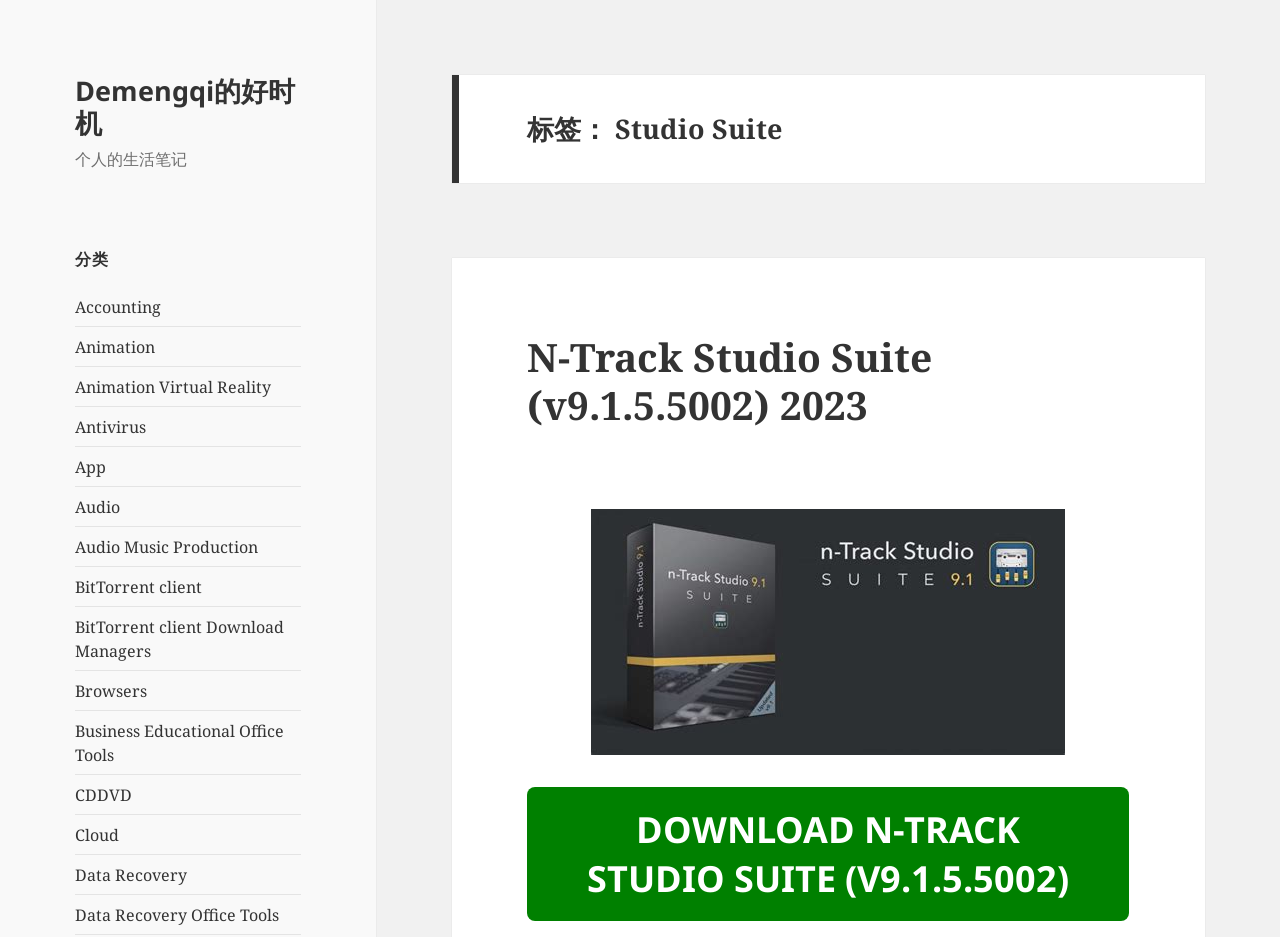Offer a thorough description of the webpage.

This webpage is about Studio Suite, specifically the N-Track Studio Suite (v9.1.5.5002) 2023. At the top, there is a link to "Demengqi的好时机" and a static text "个人的生活笔记". Below these elements, there is a heading "分类" which is followed by a list of 24 links to various categories such as "Accounting", "Animation", "Antivirus", and so on.

To the right of the categories list, there is a header section with a heading "标签： Studio Suite". Below this heading, there is another heading "N-Track Studio Suite (v9.1.5.5002) 2023" which is a link to the same title. This link is accompanied by an image with the same title.

Below the image, there is a link to "N-Track Studio Suite (v9.1.5.5002)" which is followed by a download button "DOWNLOAD N-TRACK STUDIO SUITE (V9.1.5.5002)". The download button is prominently displayed at the bottom right of the page.